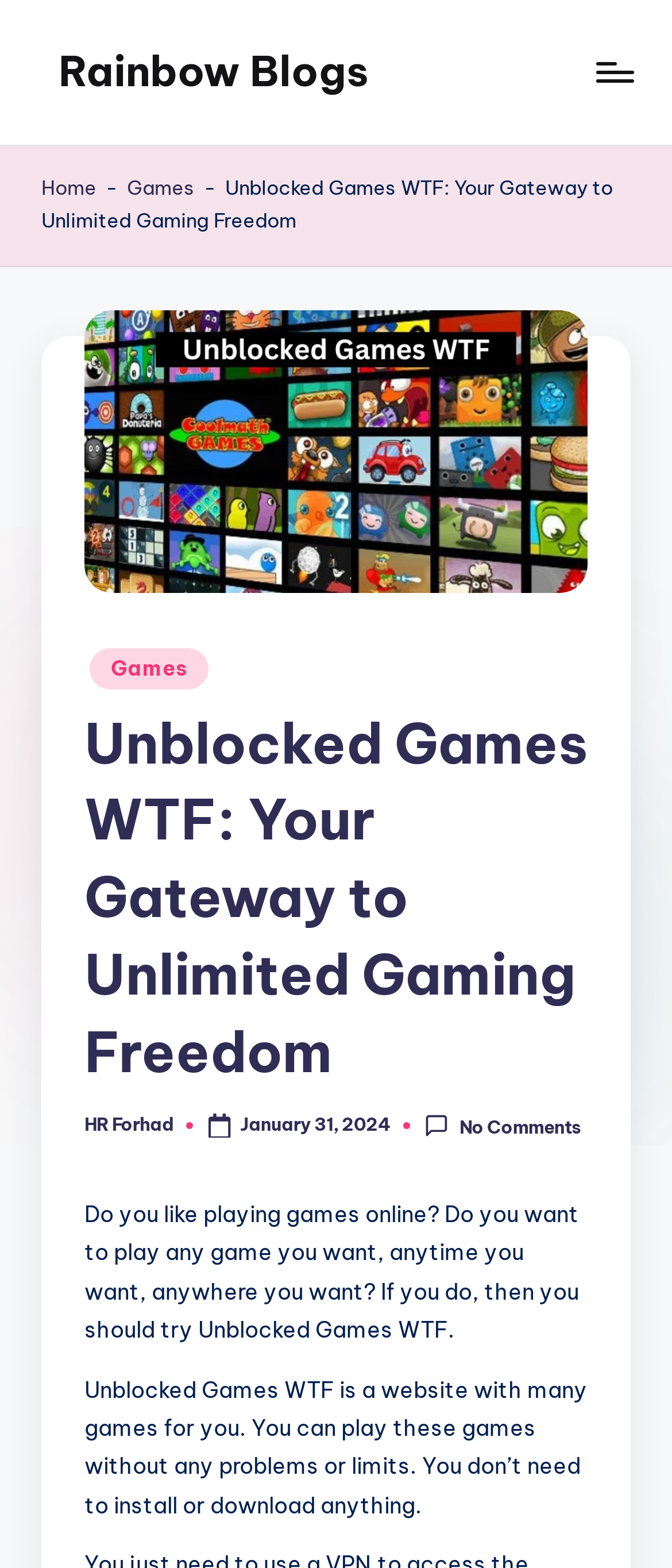What is the date of the current article?
Make sure to answer the question with a detailed and comprehensive explanation.

The date of the current article can be found in the text 'January 31, 2024', which is located near the 'Posted by' text and the author's name.